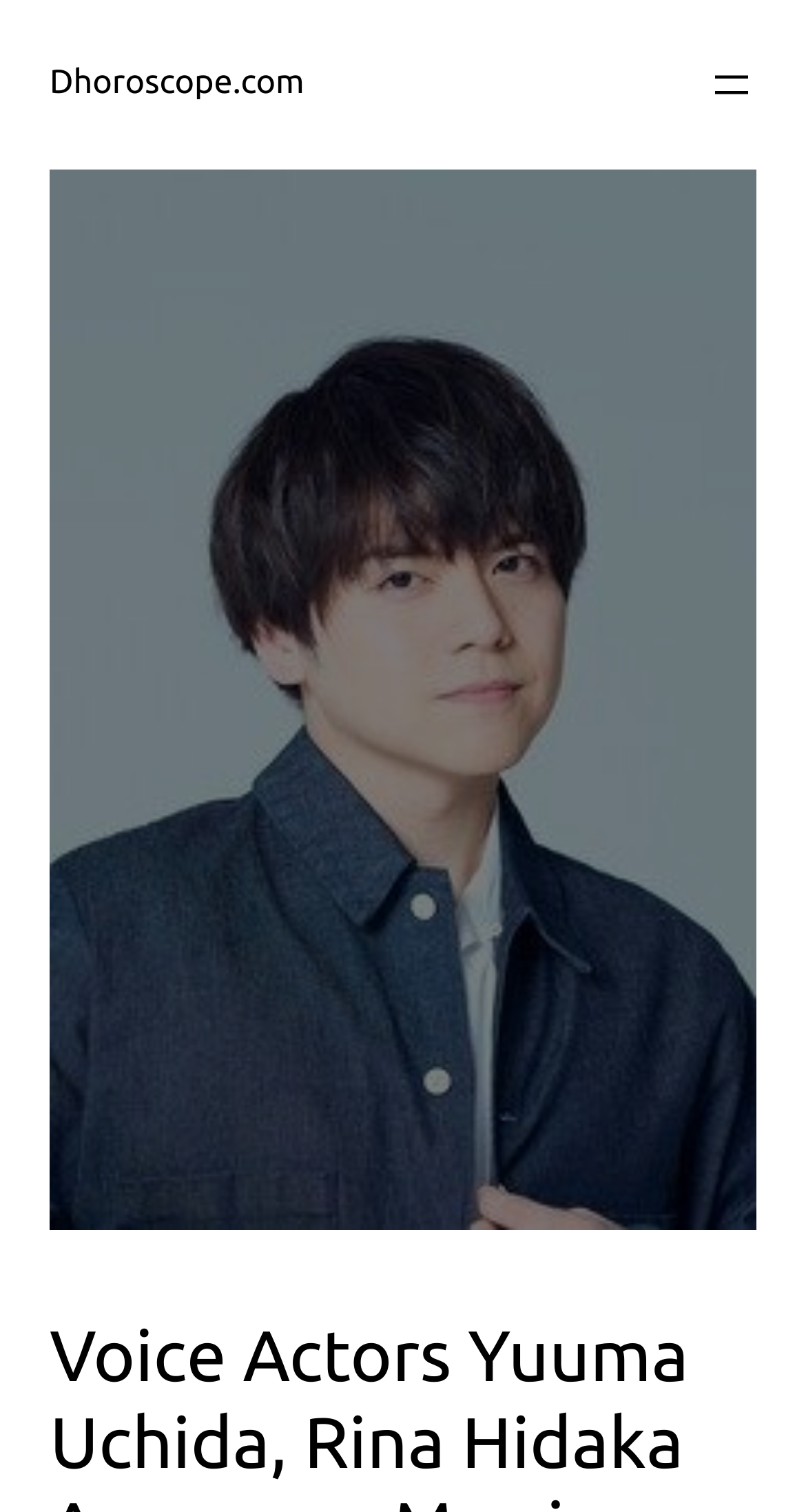Calculate the bounding box coordinates for the UI element based on the following description: "Andere afdelingen". Ensure the coordinates are four float numbers between 0 and 1, i.e., [left, top, right, bottom].

None